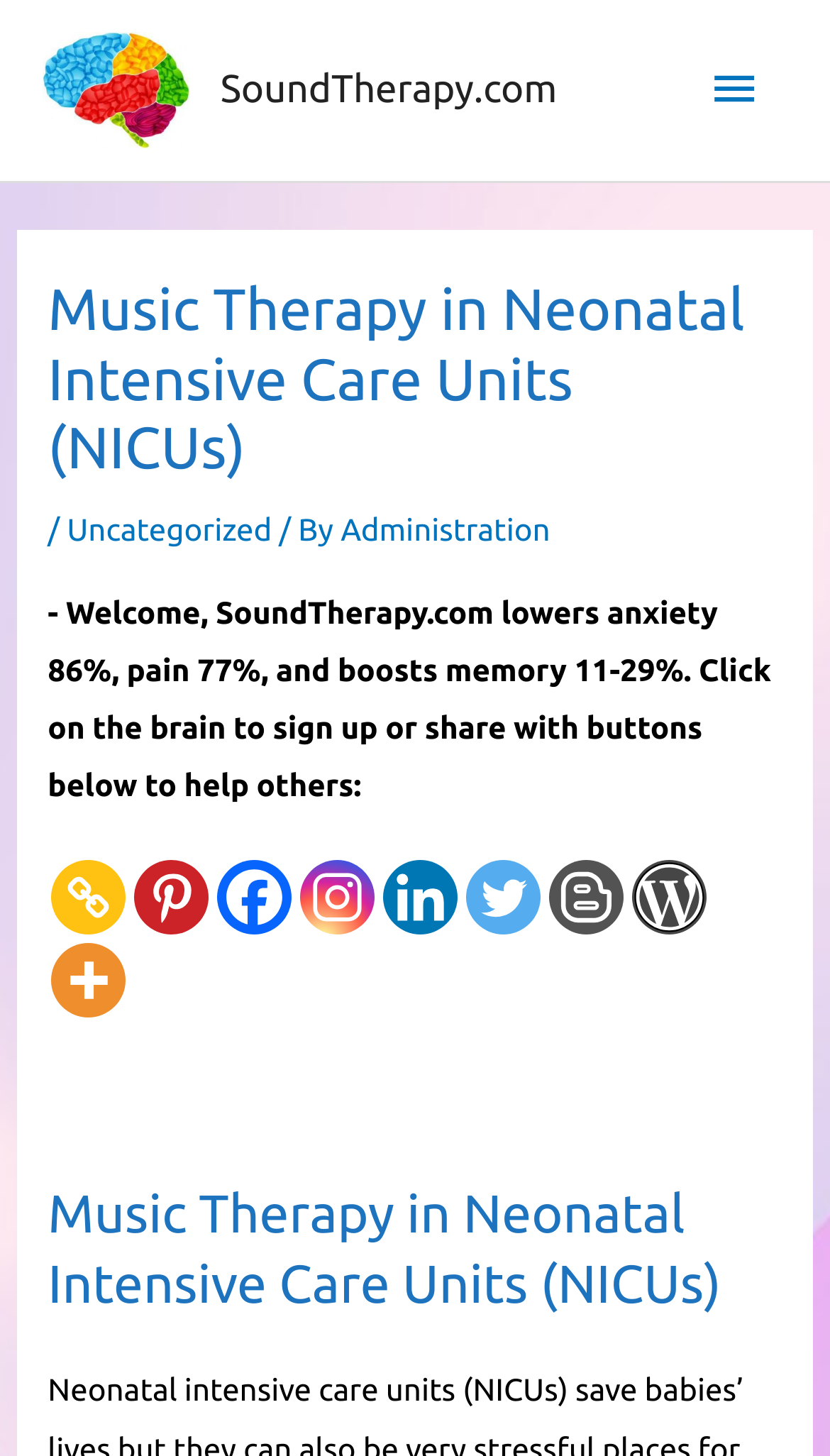Provide the bounding box coordinates for the area that should be clicked to complete the instruction: "Open the main menu".

[0.821, 0.024, 0.949, 0.1]